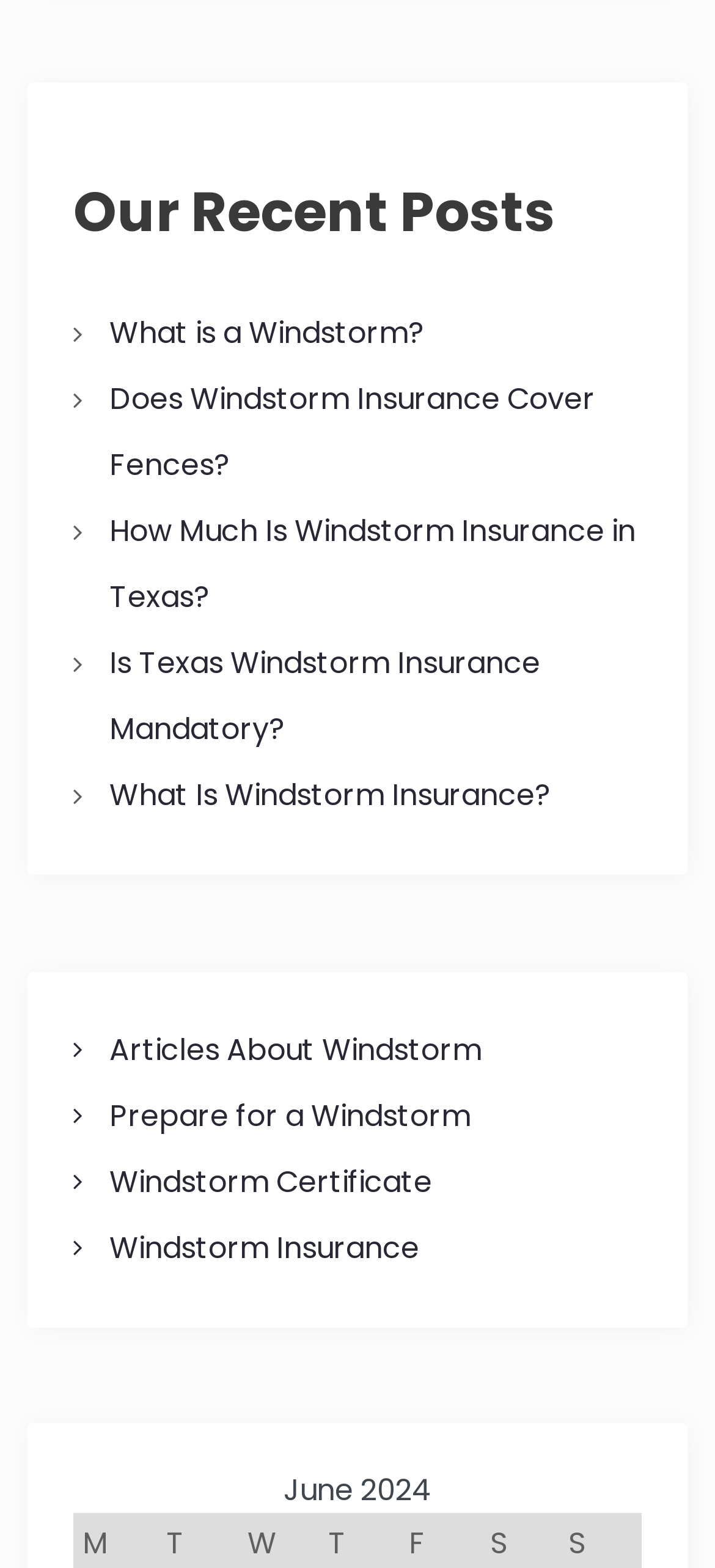What is the last link under 'Our Recent Posts'?
Please provide a single word or phrase in response based on the screenshot.

Windstorm Certificate